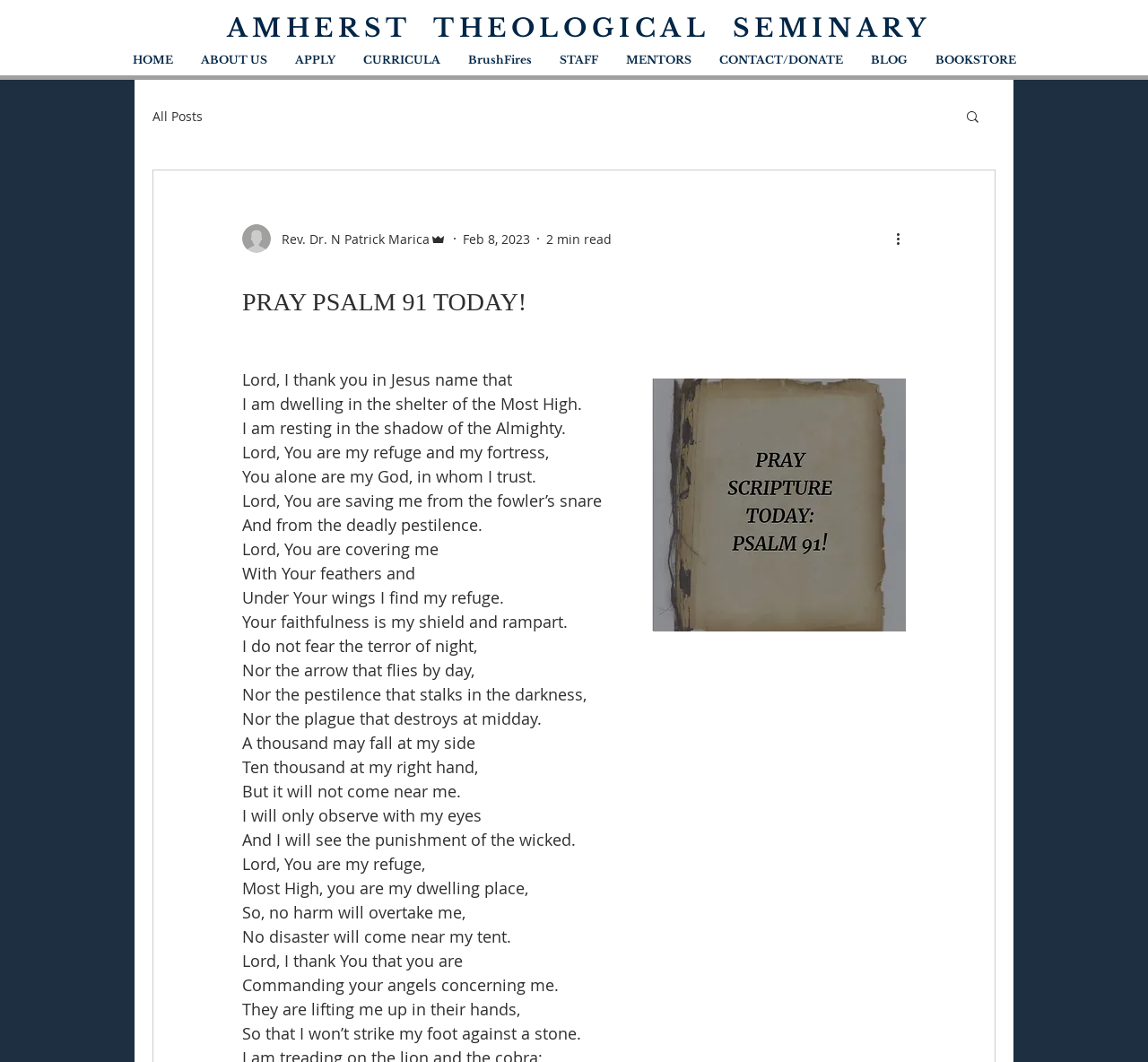What is the date of the blog post?
Observe the image and answer the question with a one-word or short phrase response.

Feb 8, 2023